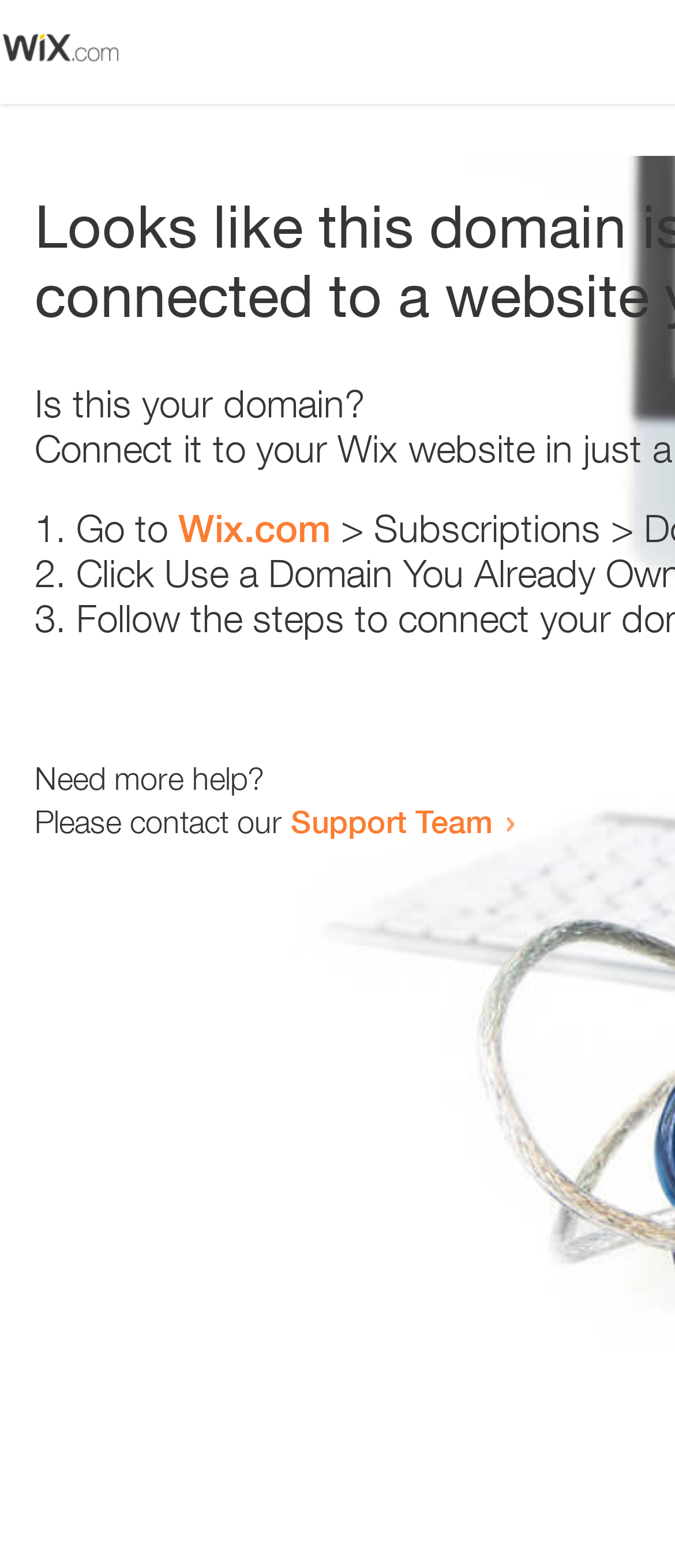Using the details in the image, give a detailed response to the question below:
What is the purpose of the webpage?

The webpage contains a message 'Is this your domain?' and provides steps to resolve the issue, which suggests that the purpose of the webpage is to help users resolve an error related to their domain.